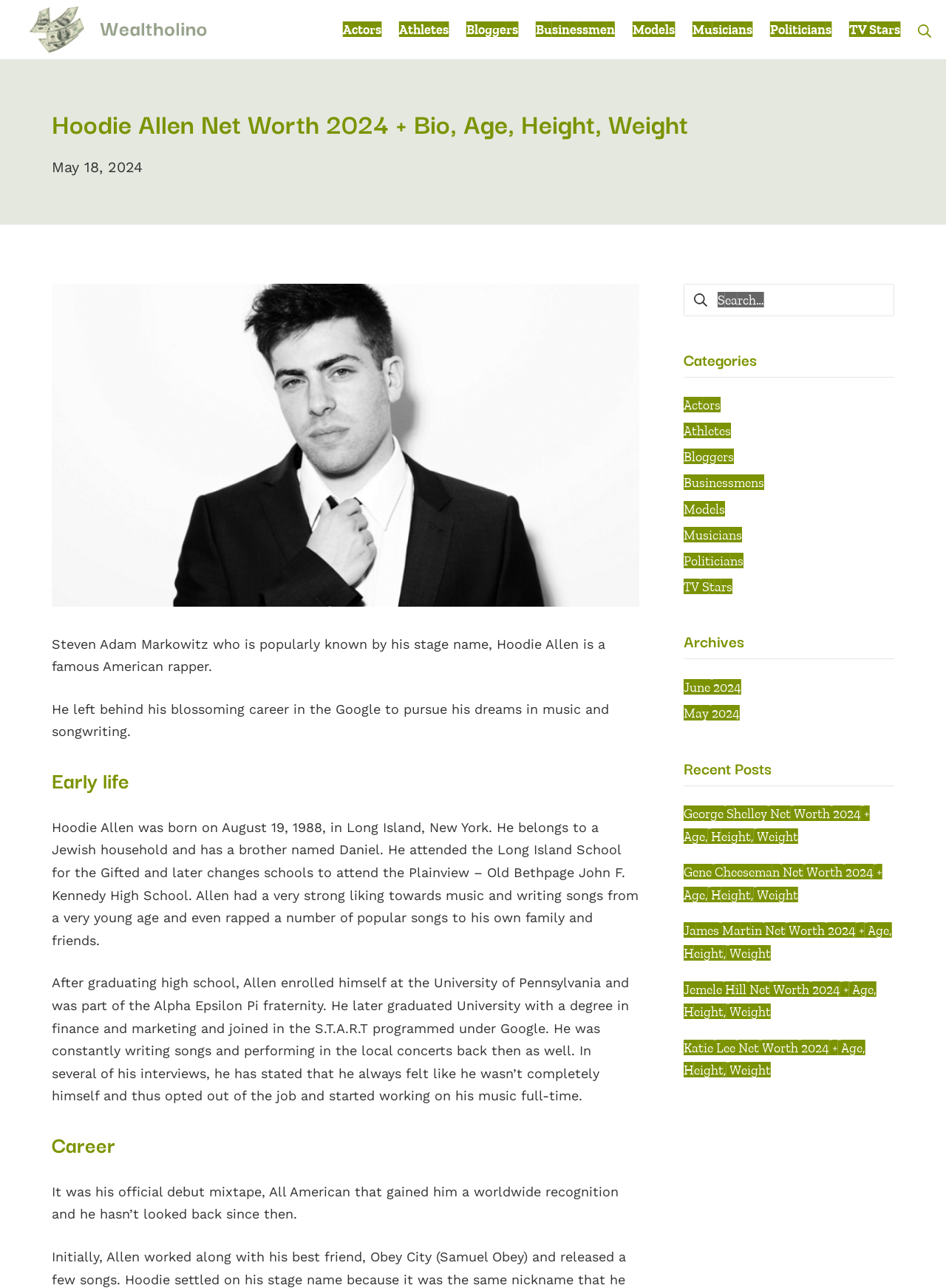What is the name of Hoodie Allen's debut mixtape?
Using the image, give a concise answer in the form of a single word or short phrase.

All American